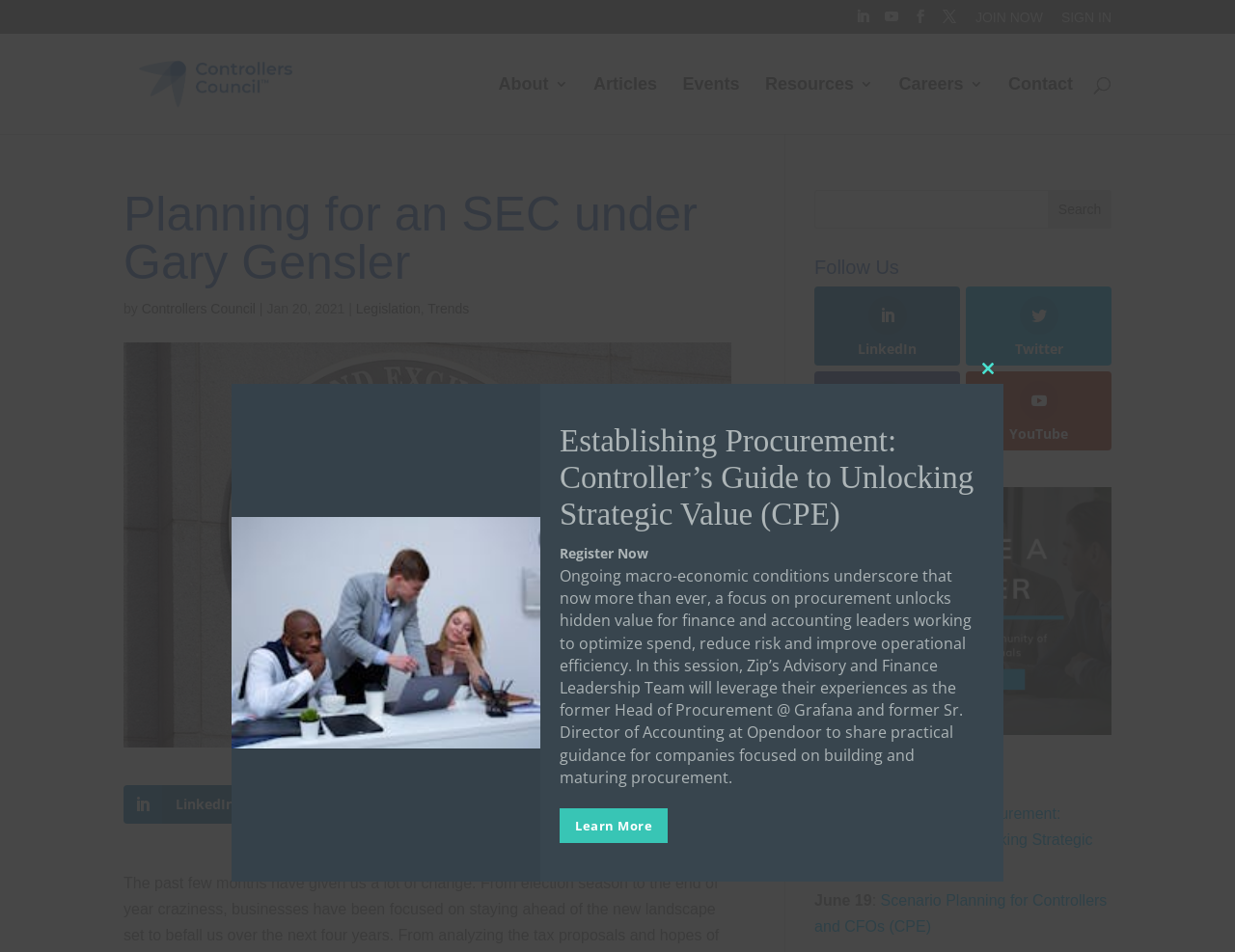Given the element description, predict the bounding box coordinates in the format (top-left x, top-left y, bottom-right x, bottom-right y), using floating point numbers between 0 and 1: Trends

[0.346, 0.316, 0.38, 0.332]